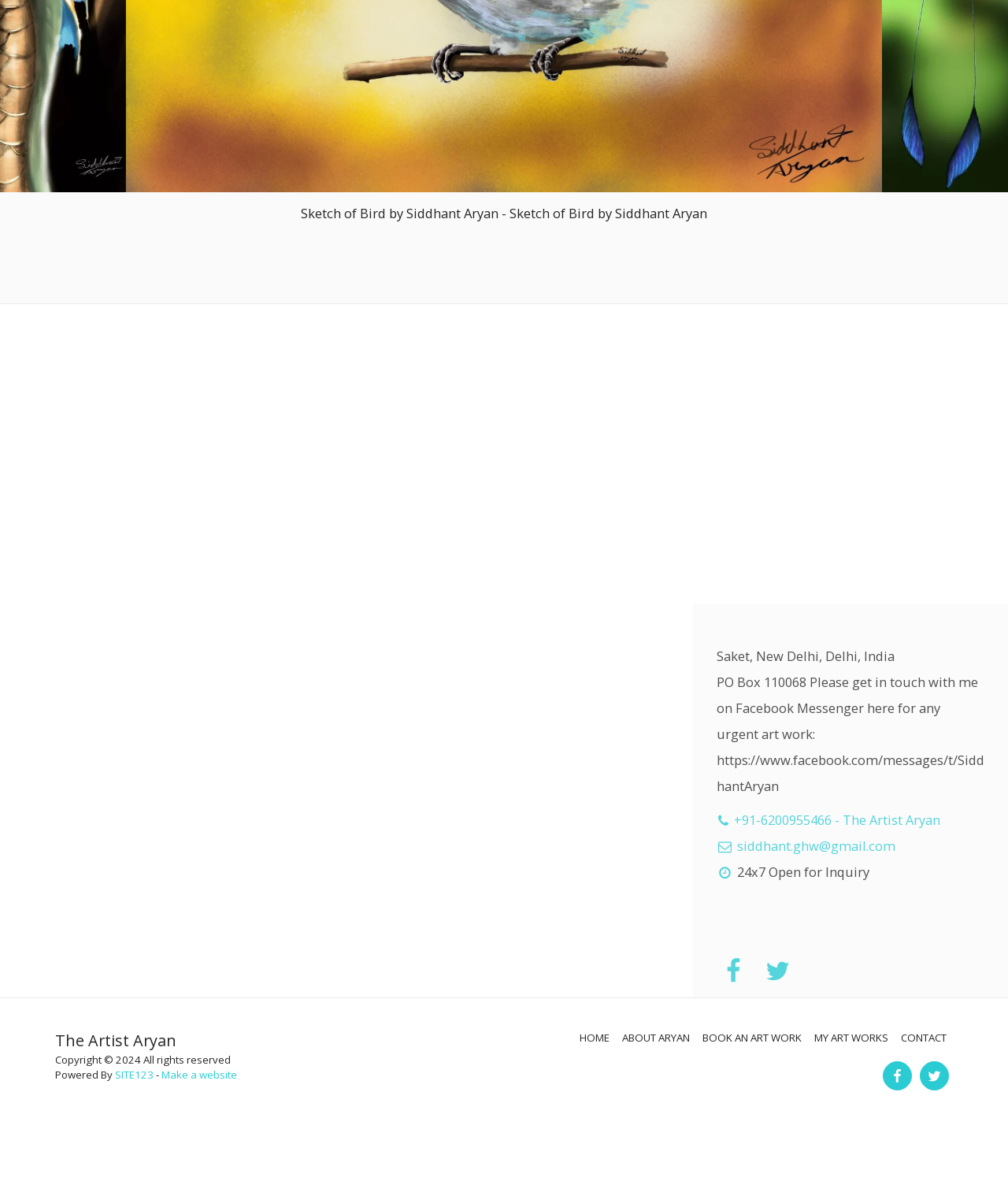Can you give a comprehensive explanation to the question given the content of the image?
What is the purpose of the 'Contact Us' button?

The purpose of the 'Contact Us' button can be inferred from its location below the contact information and the textboxes for name, phone, and email address, suggesting that it is used to send a message to the artist.